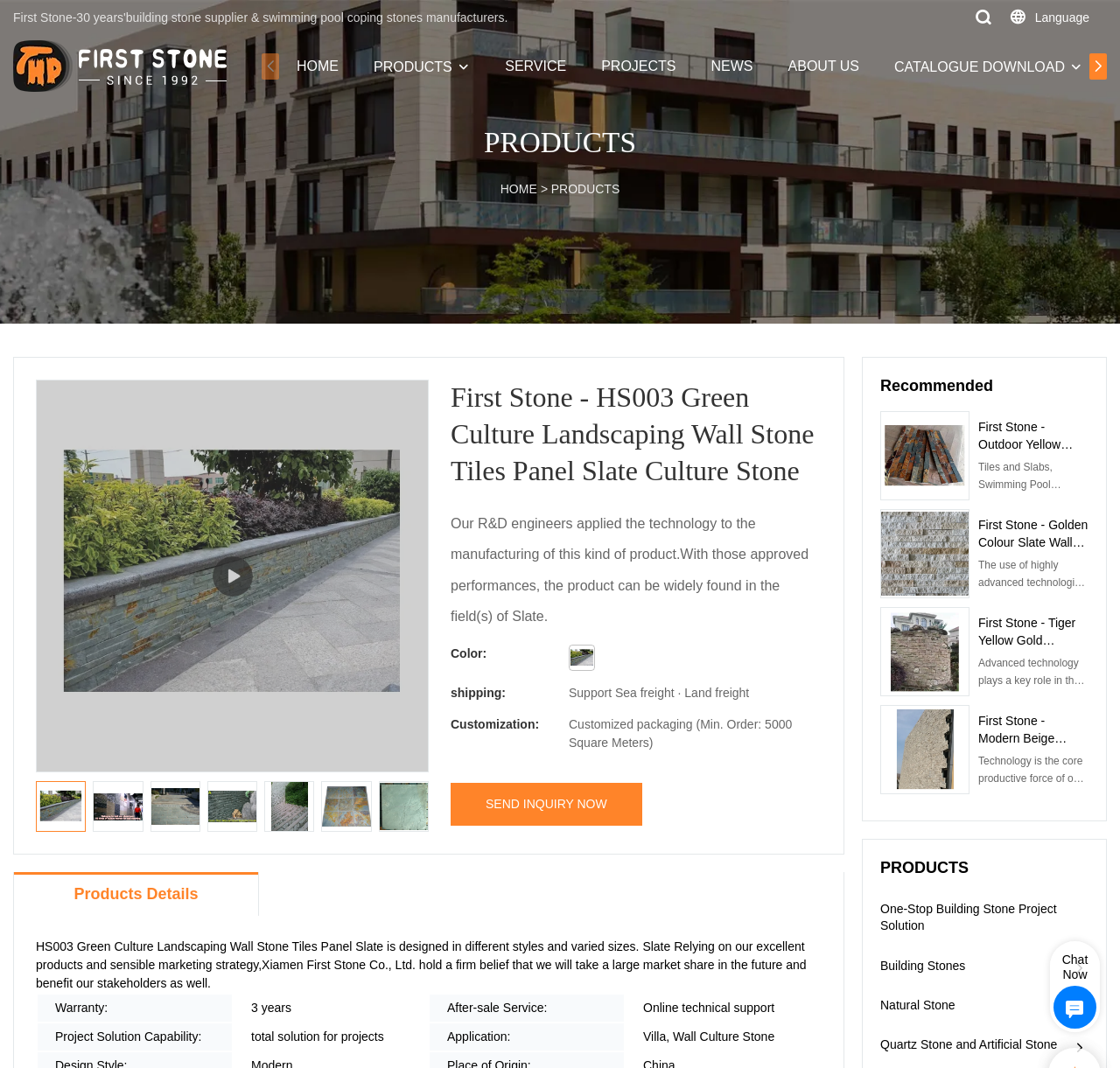What is the warranty period of the product?
Look at the image and answer with only one word or phrase.

3 years